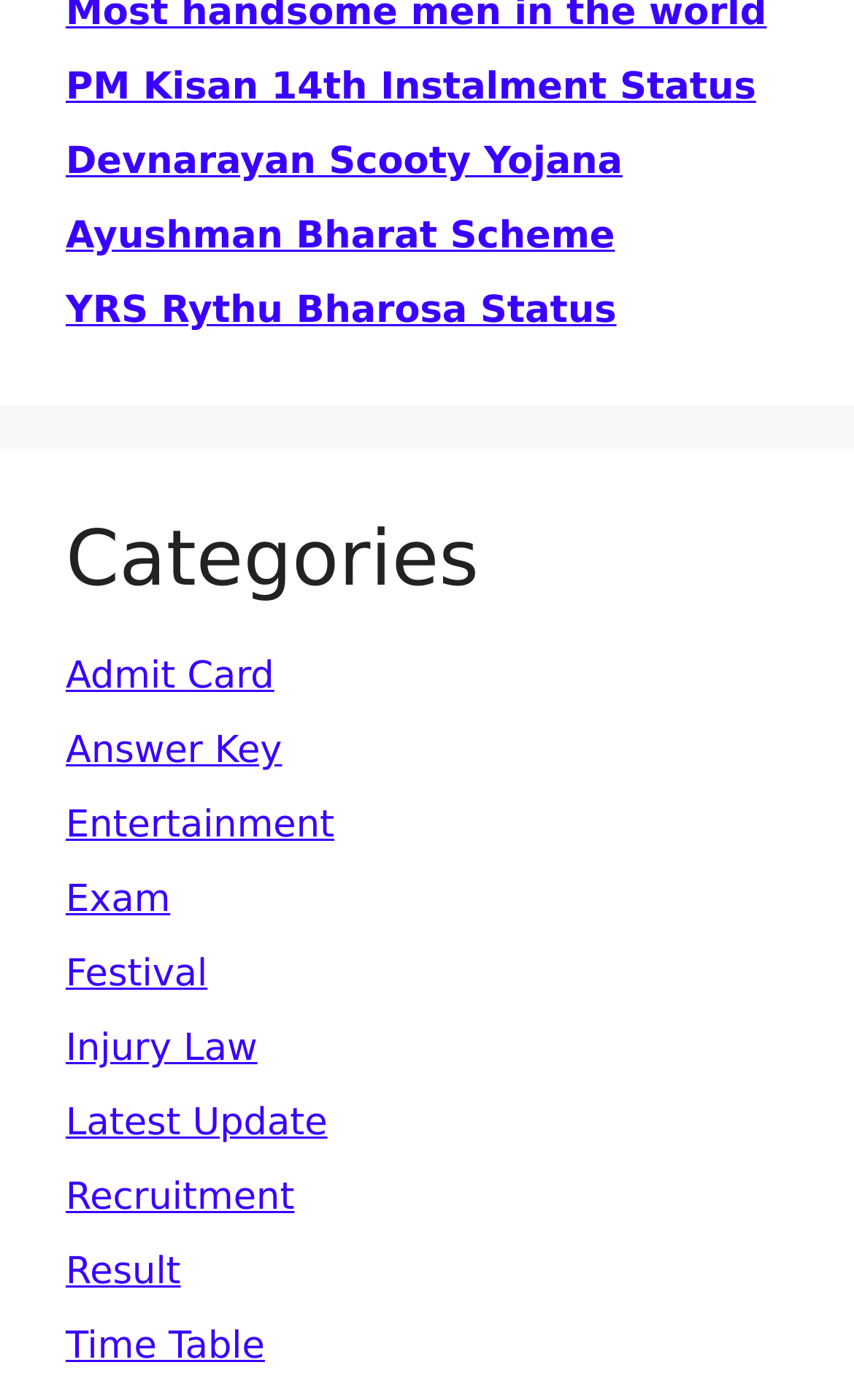Identify the bounding box coordinates of the HTML element based on this description: "YRS Rythu Bharosa Status".

[0.077, 0.206, 0.722, 0.238]